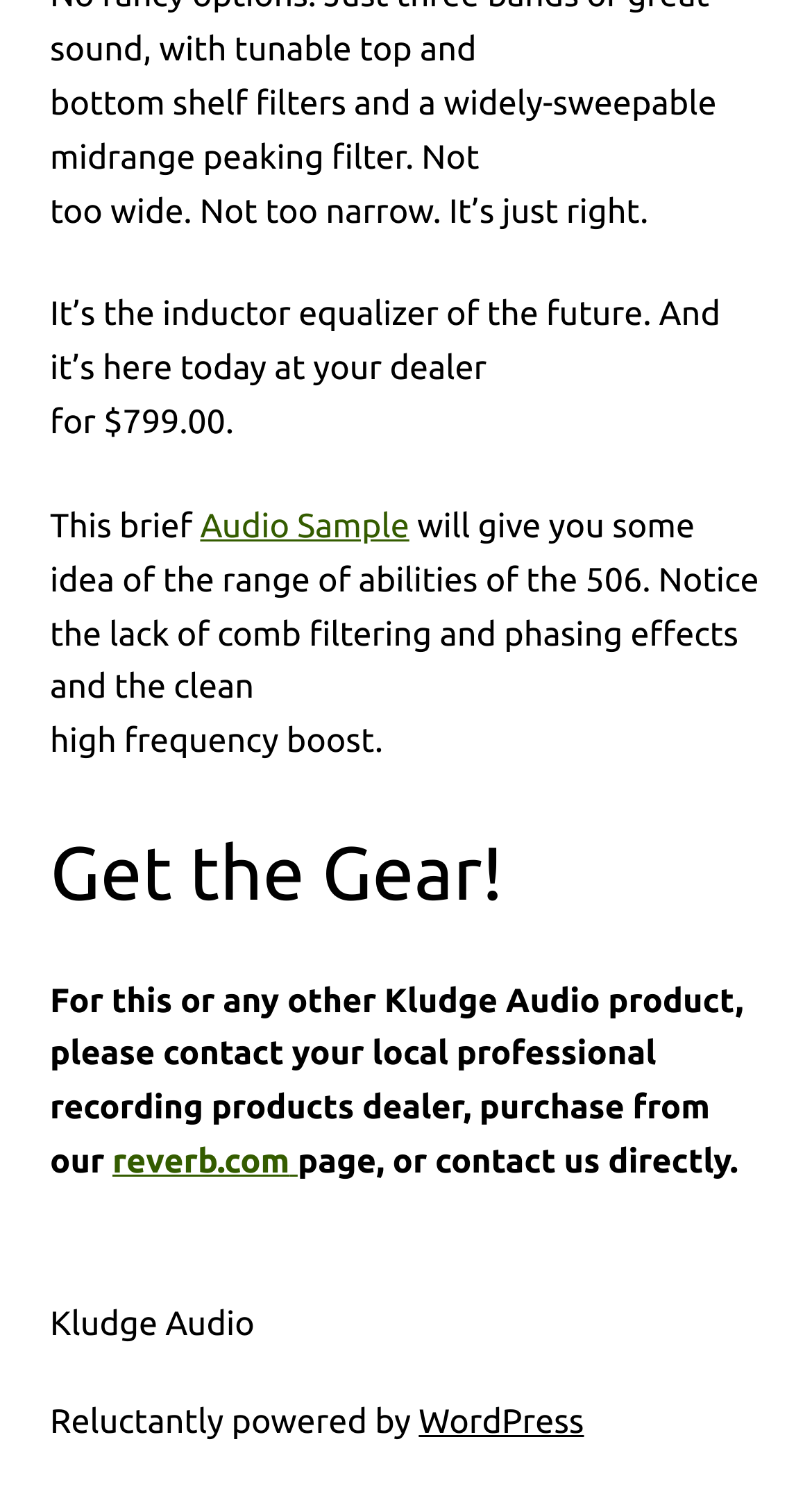Respond concisely with one word or phrase to the following query:
What is the name of the company?

Kludge Audio